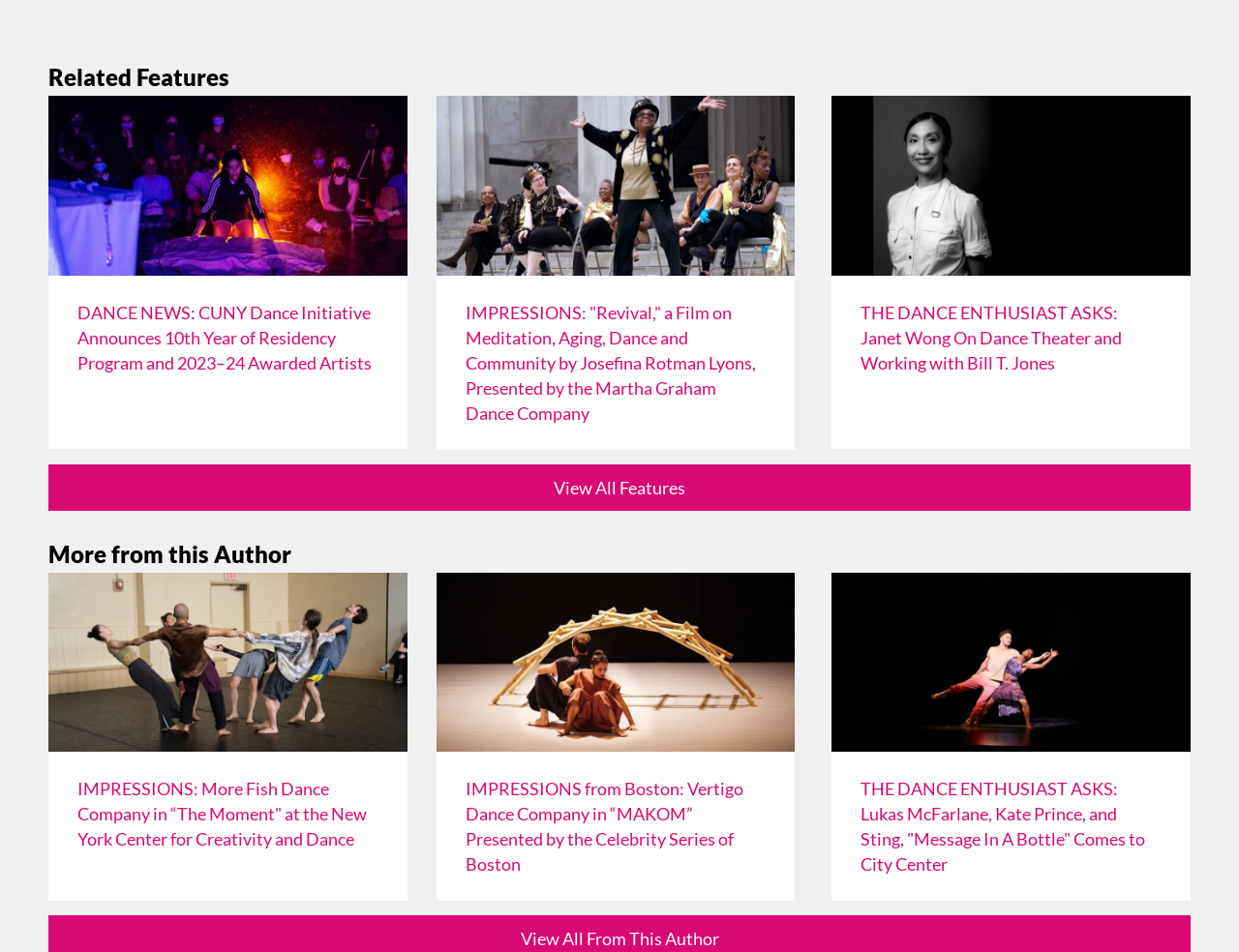Kindly provide the bounding box coordinates of the section you need to click on to fulfill the given instruction: "Click on 'The Holy Spectre haunting the movement'".

None